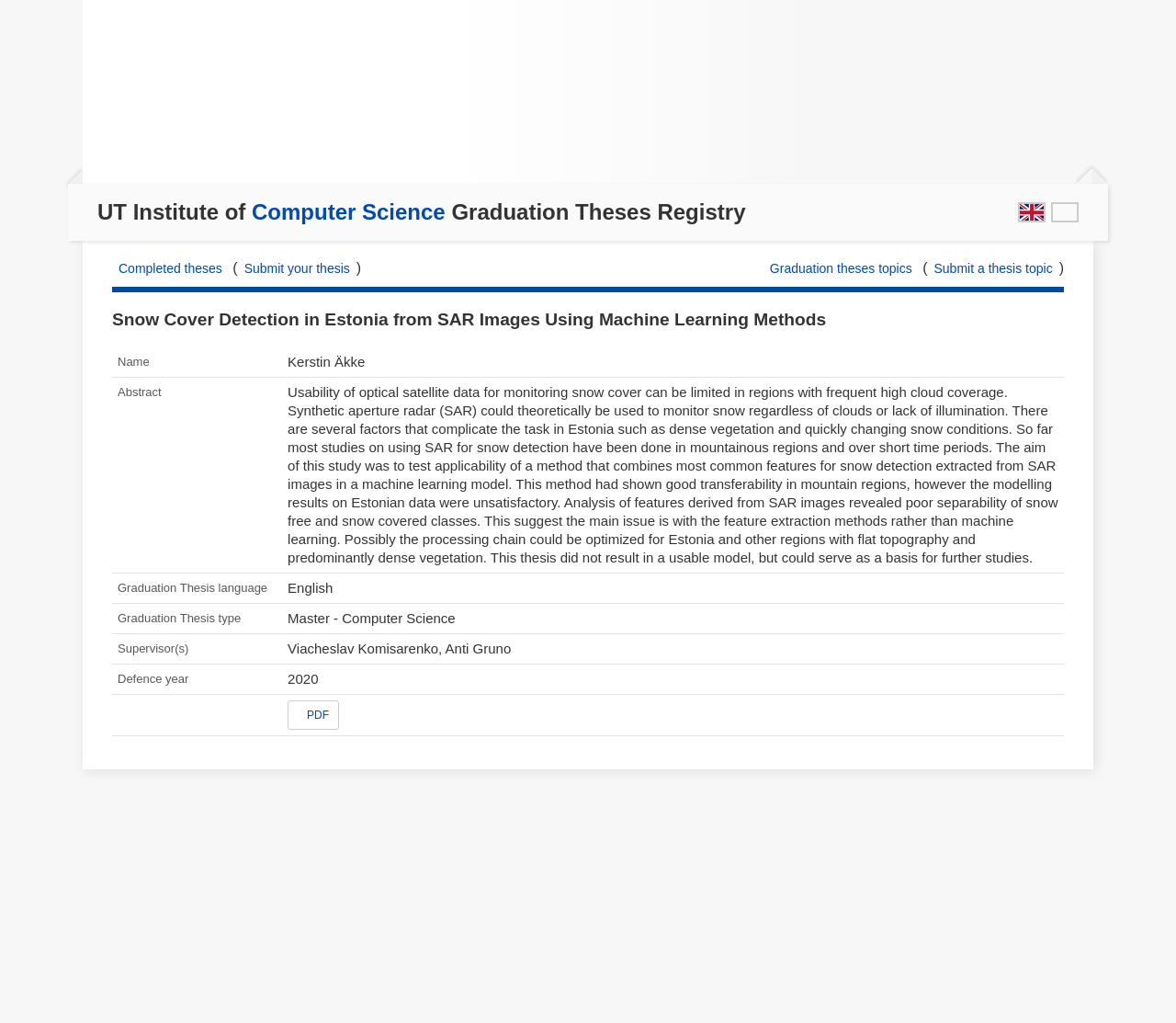Use one word or a short phrase to answer the question provided: 
What is the name of the thesis?

Snow Cover Detection in Estonia from SAR Images Using Machine Learning Methods